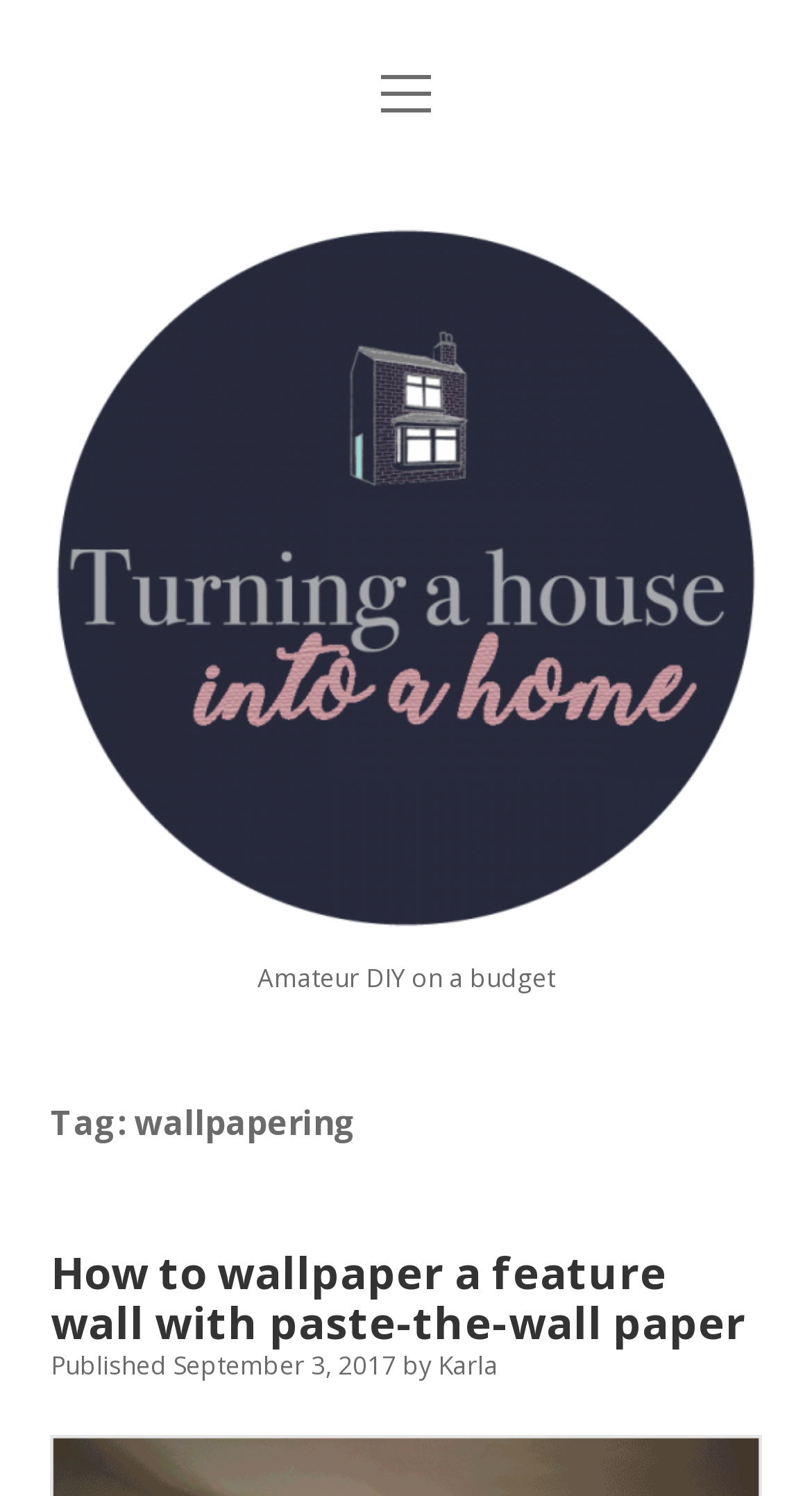What is the tag of the current webpage?
Based on the image content, provide your answer in one word or a short phrase.

wallpapering